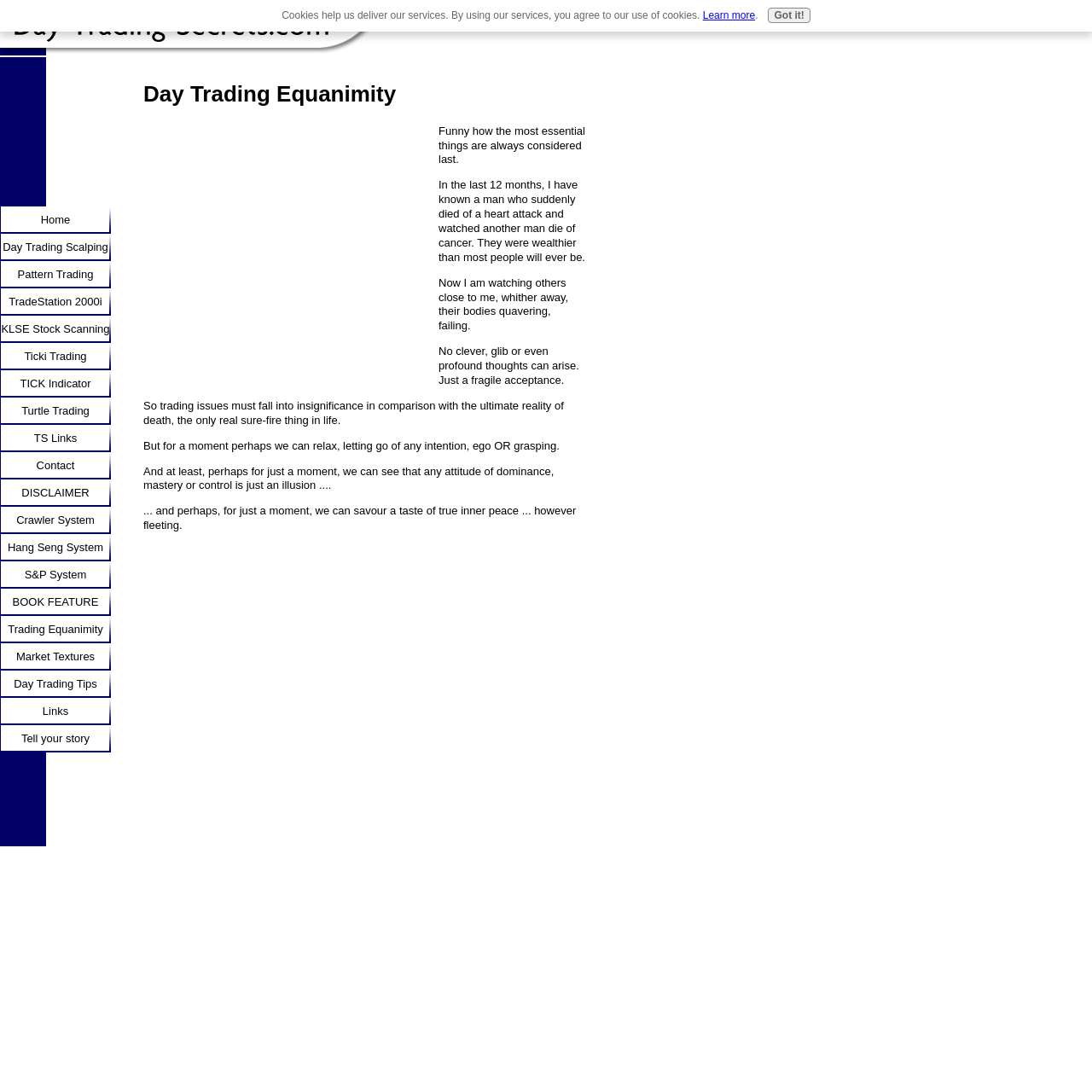Determine the bounding box coordinates for the element that should be clicked to follow this instruction: "Click on the 'Got it!' button". The coordinates should be given as four float numbers between 0 and 1, in the format [left, top, right, bottom].

[0.704, 0.007, 0.742, 0.021]